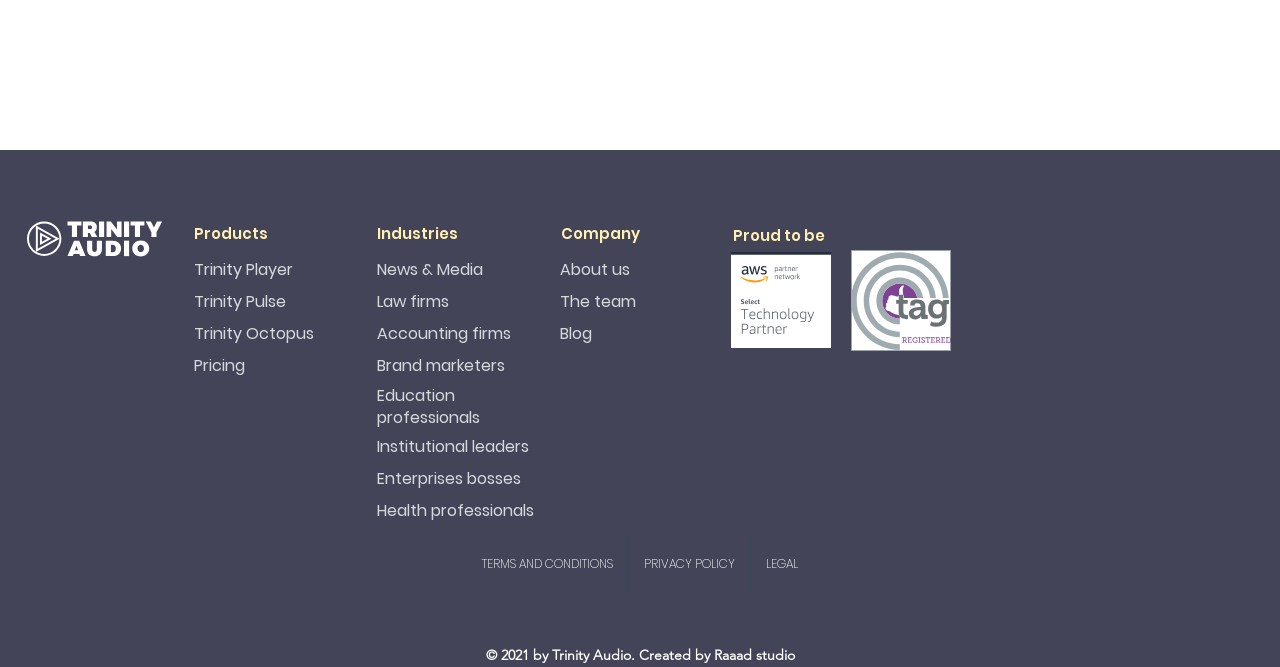Bounding box coordinates are specified in the format (top-left x, top-left y, bottom-right x, bottom-right y). All values are floating point numbers bounded between 0 and 1. Please provide the bounding box coordinate of the region this sentence describes: TERMS AND CONDITIONS

[0.365, 0.804, 0.491, 0.888]